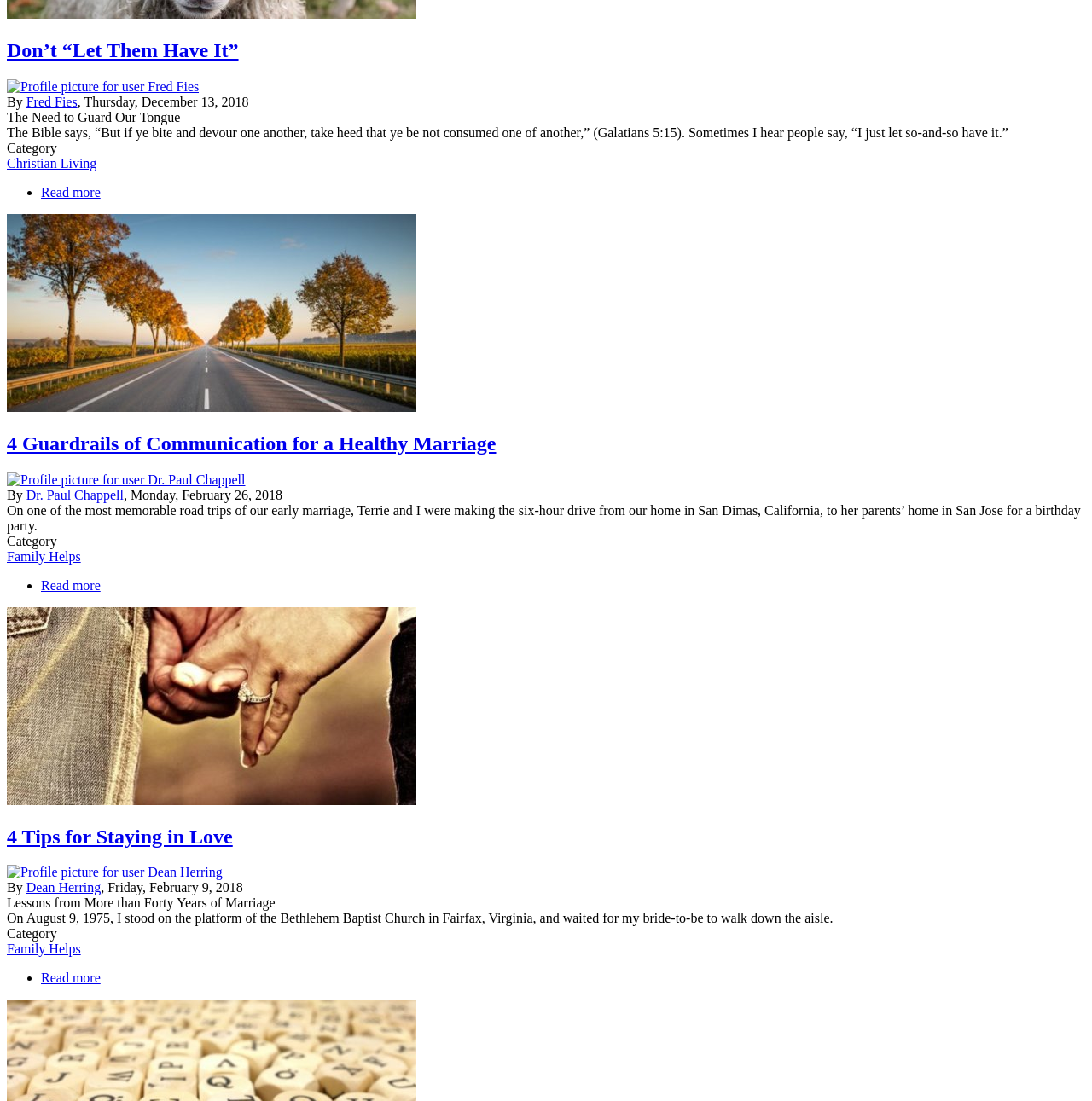Identify the bounding box coordinates of the section that should be clicked to achieve the task described: "Read the article about pilot aquaphotomic study".

None